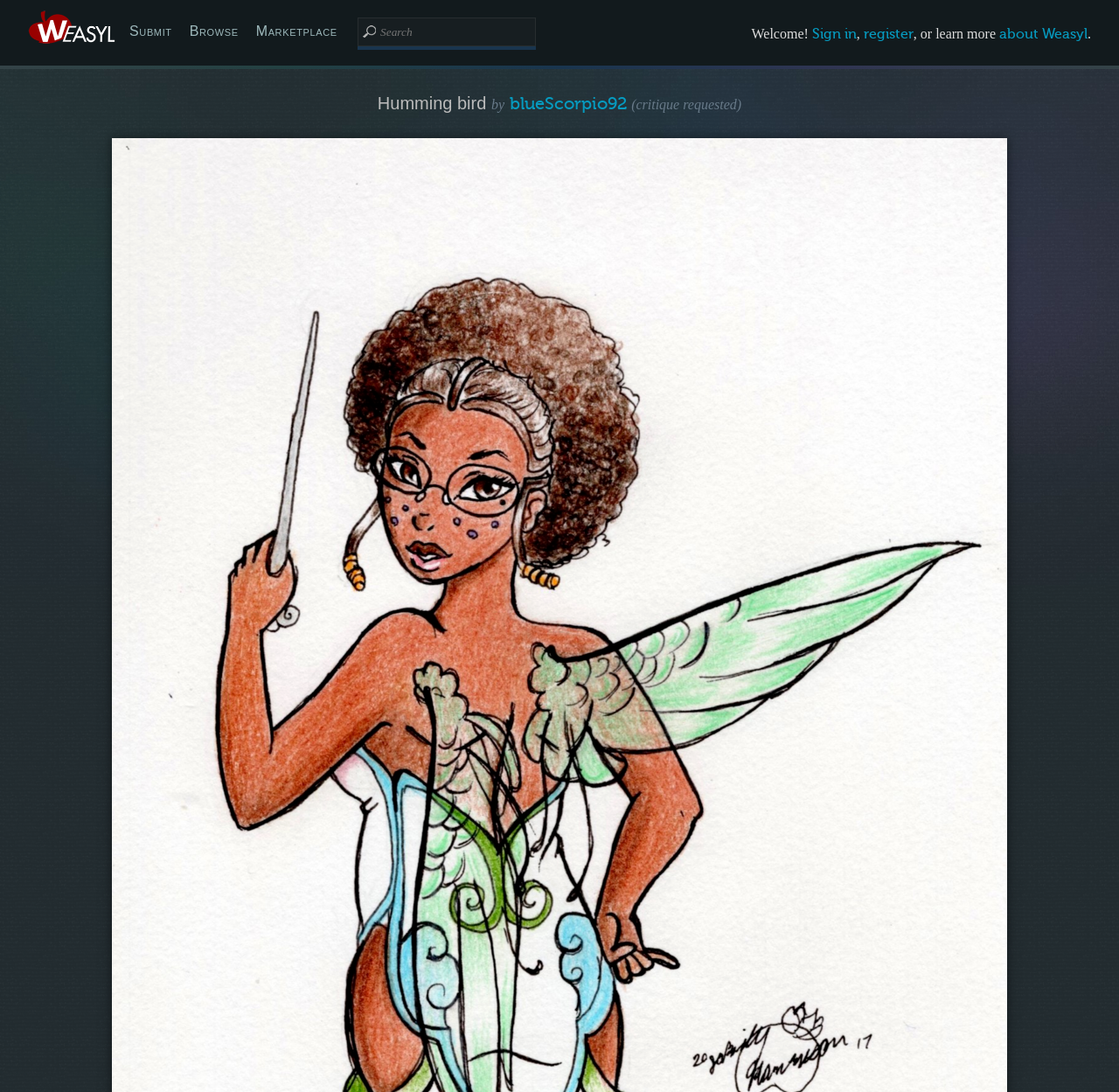Identify the bounding box coordinates for the UI element mentioned here: "name="q" placeholder="Search" title="Search Weasyl"". Provide the coordinates as four float values between 0 and 1, i.e., [left, top, right, bottom].

[0.32, 0.016, 0.479, 0.042]